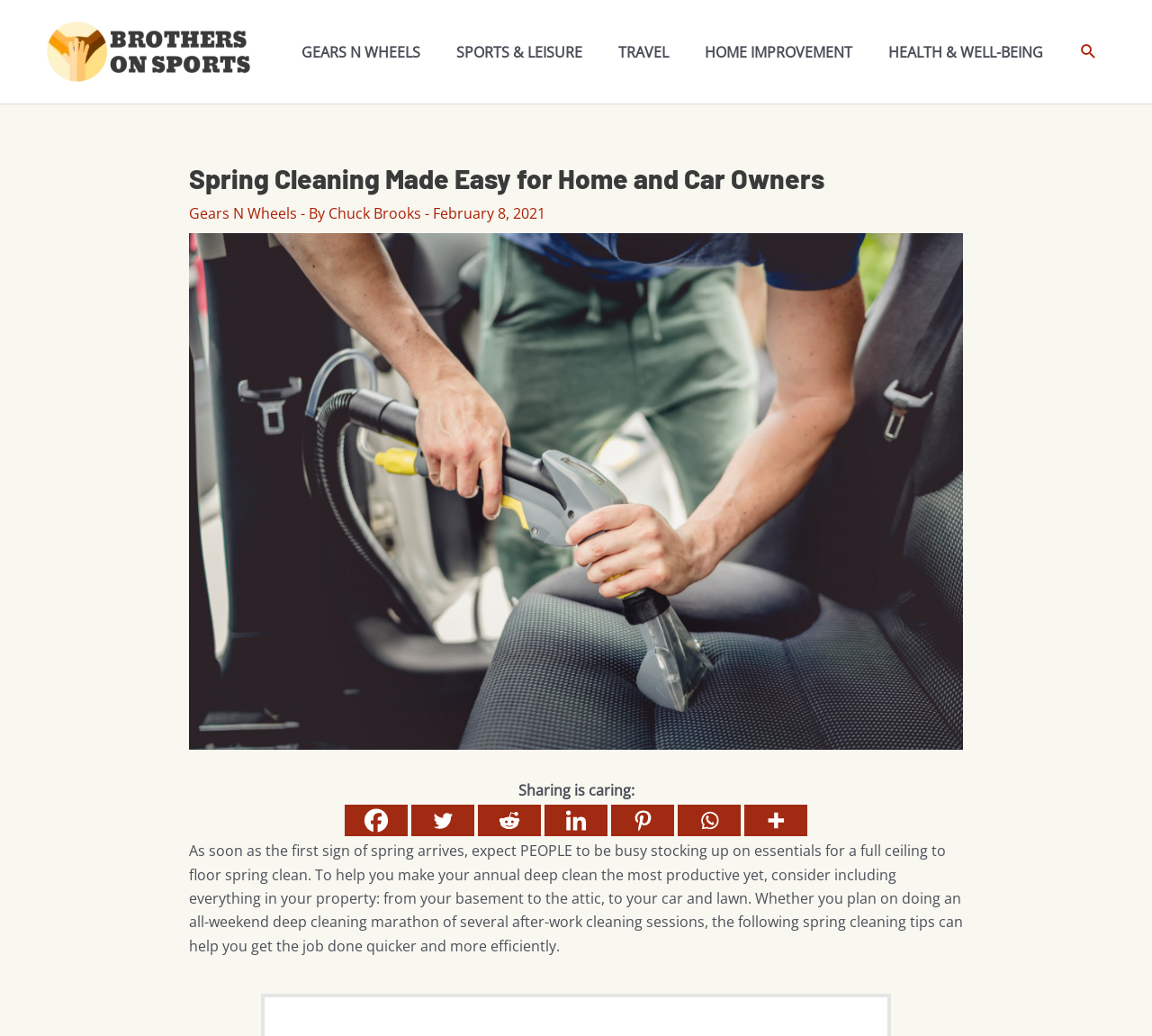What is the activity shown in the image?
Based on the screenshot, answer the question with a single word or phrase.

Vacuuming a car